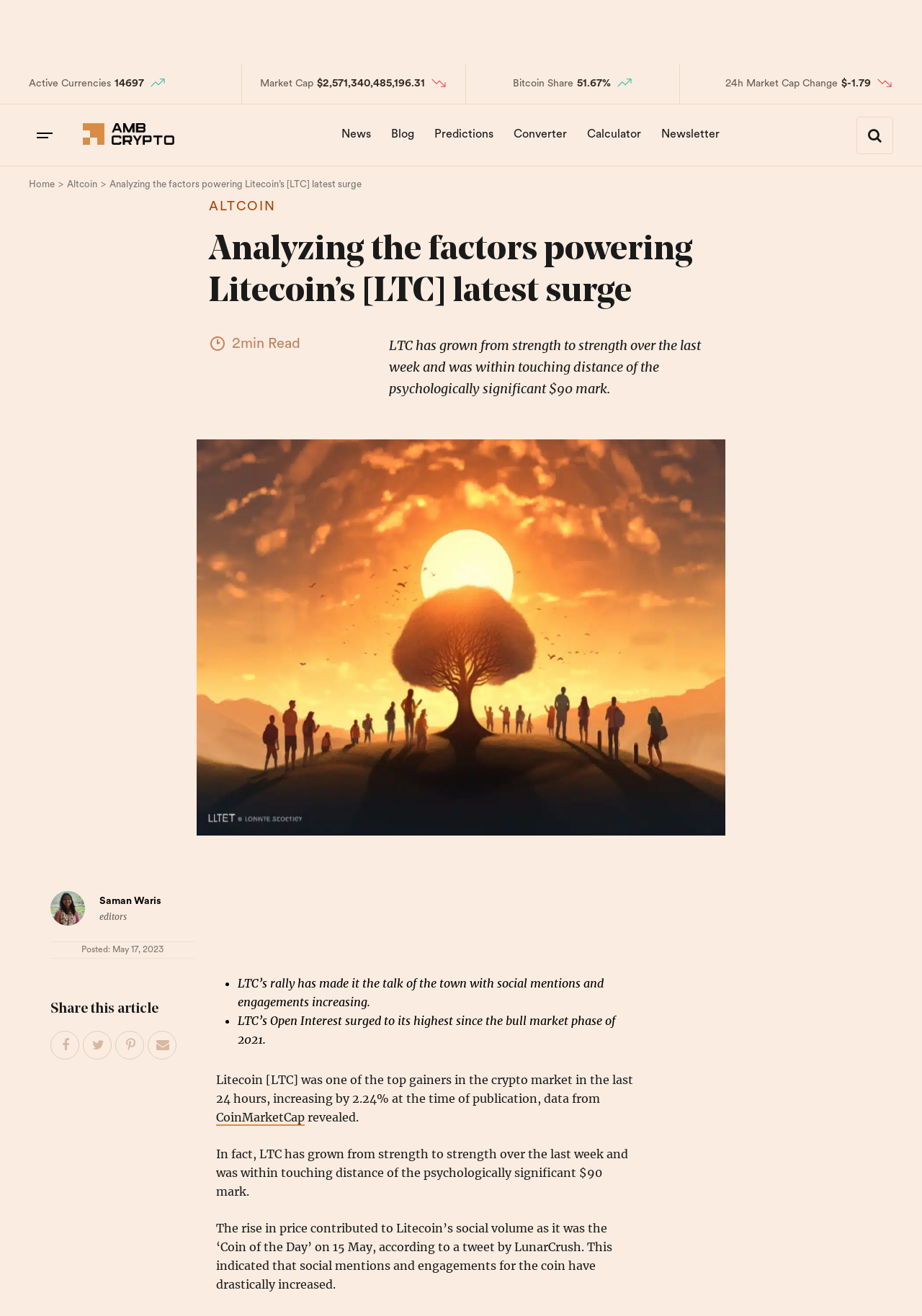Please specify the coordinates of the bounding box for the element that should be clicked to carry out this instruction: "Read the article by Saman Waris". The coordinates must be four float numbers between 0 and 1, formatted as [left, top, right, bottom].

[0.108, 0.681, 0.175, 0.689]